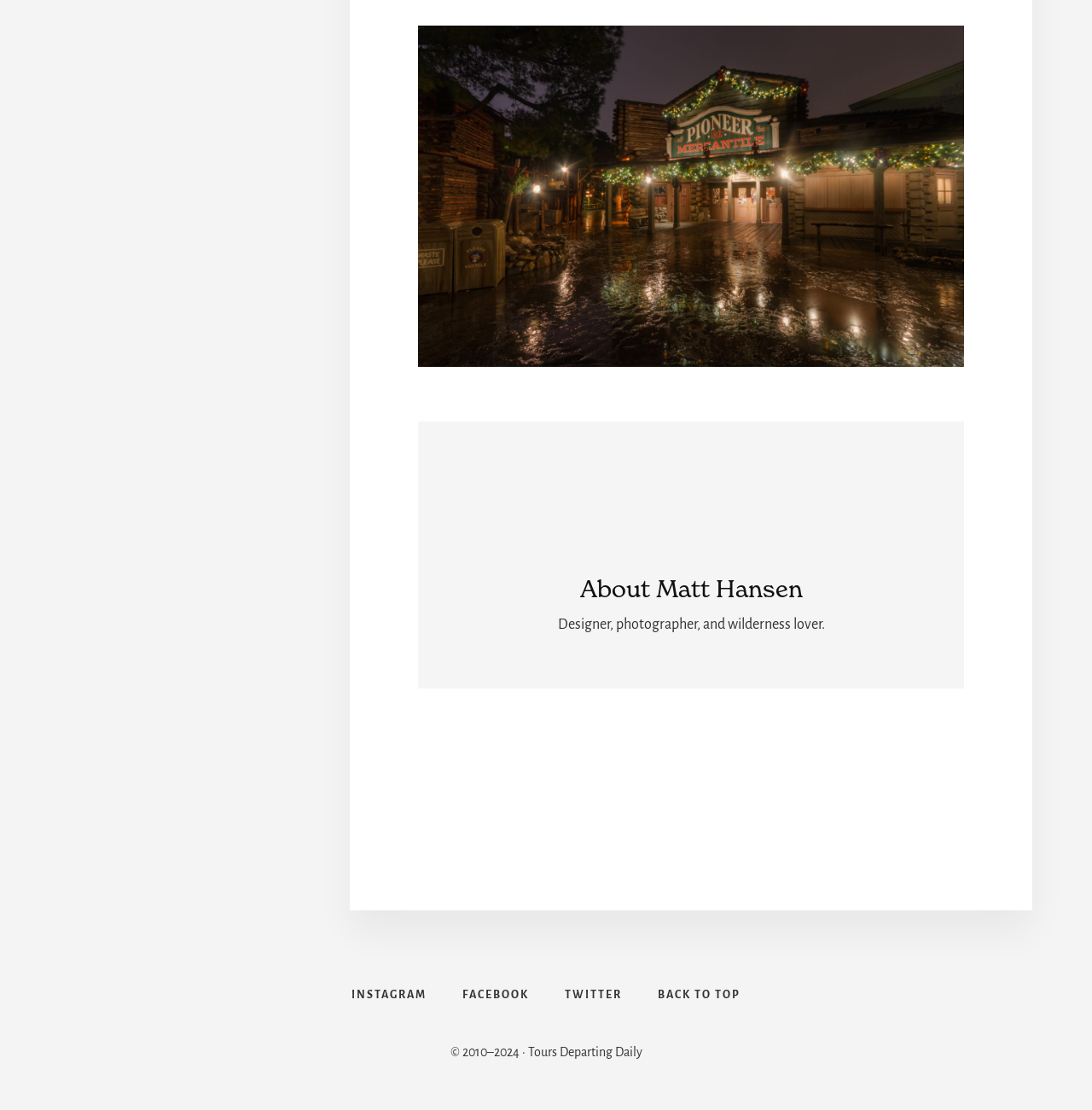Carefully examine the image and provide an in-depth answer to the question: What is the profession of Matt Hansen?

Based on the StaticText element 'Designer, photographer, and wilderness lover.' which is a description of Matt Hansen, we can infer that his profession is a designer and a photographer.